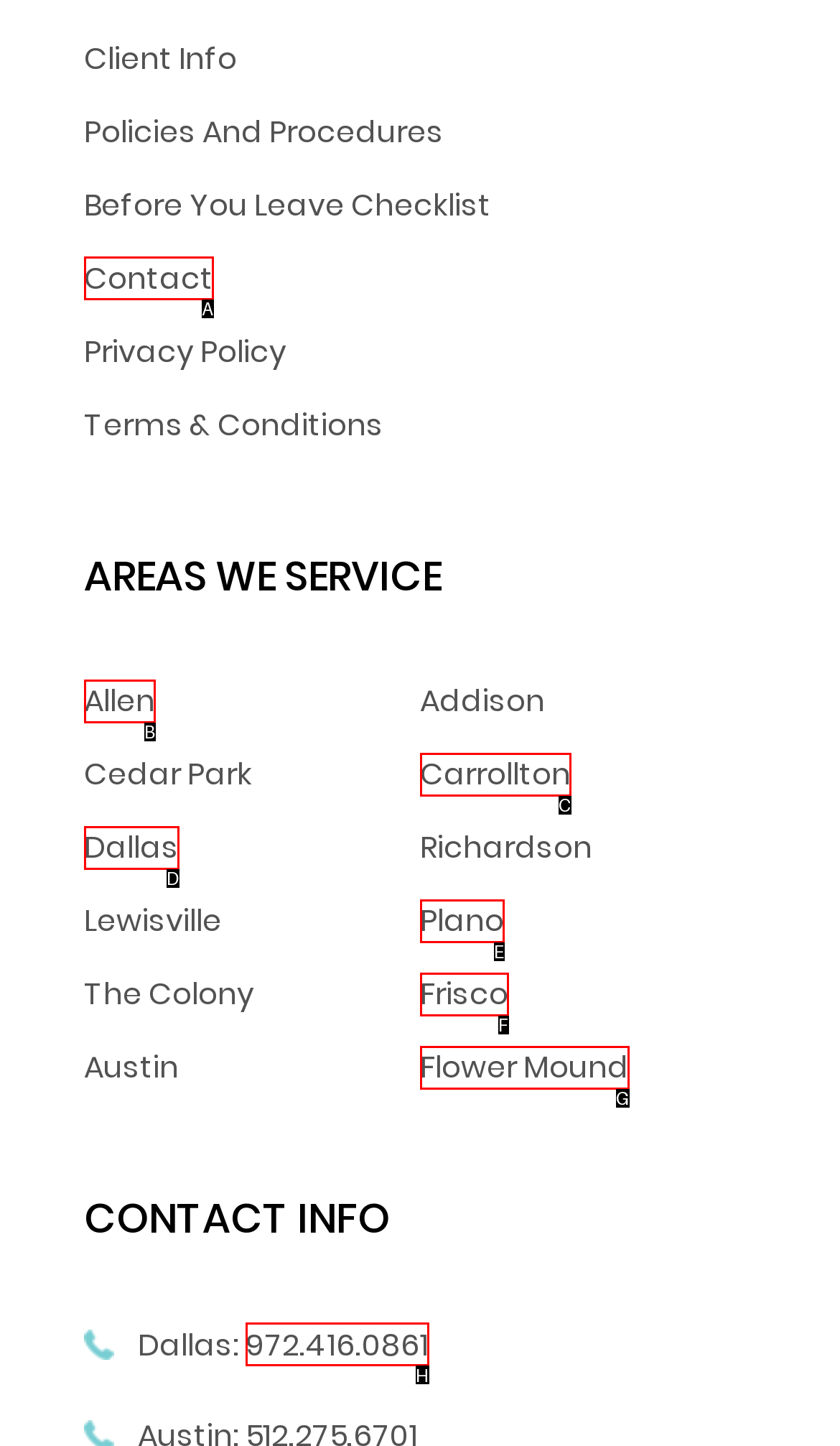Choose the letter of the UI element necessary for this task: View areas serviced in Allen
Answer with the correct letter.

B